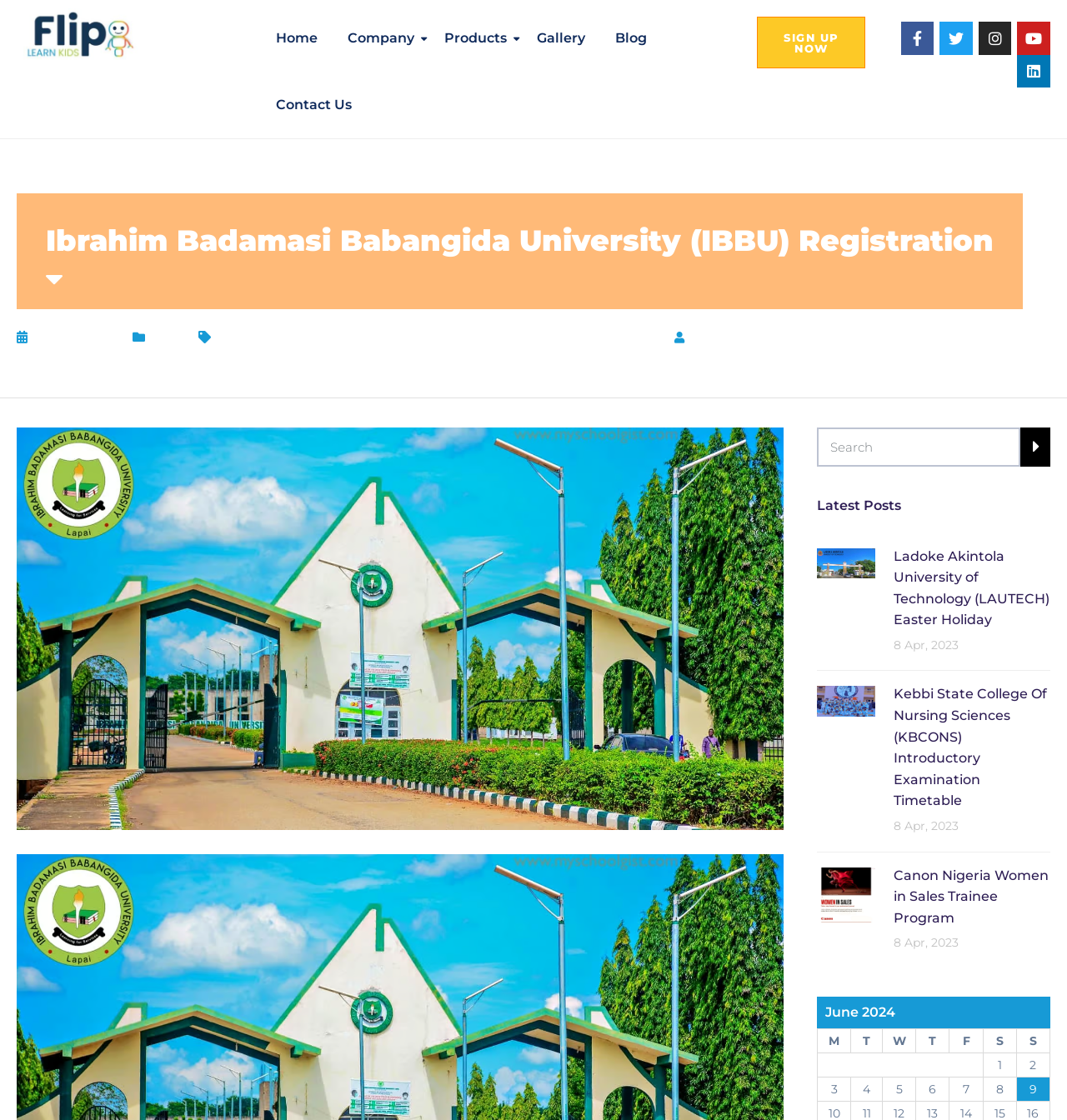Use a single word or phrase to answer the question: 
What is the date of the 'Ladoke Akintola University of Technology (LAUTECH) Easter Holiday' post?

8 Apr, 2023